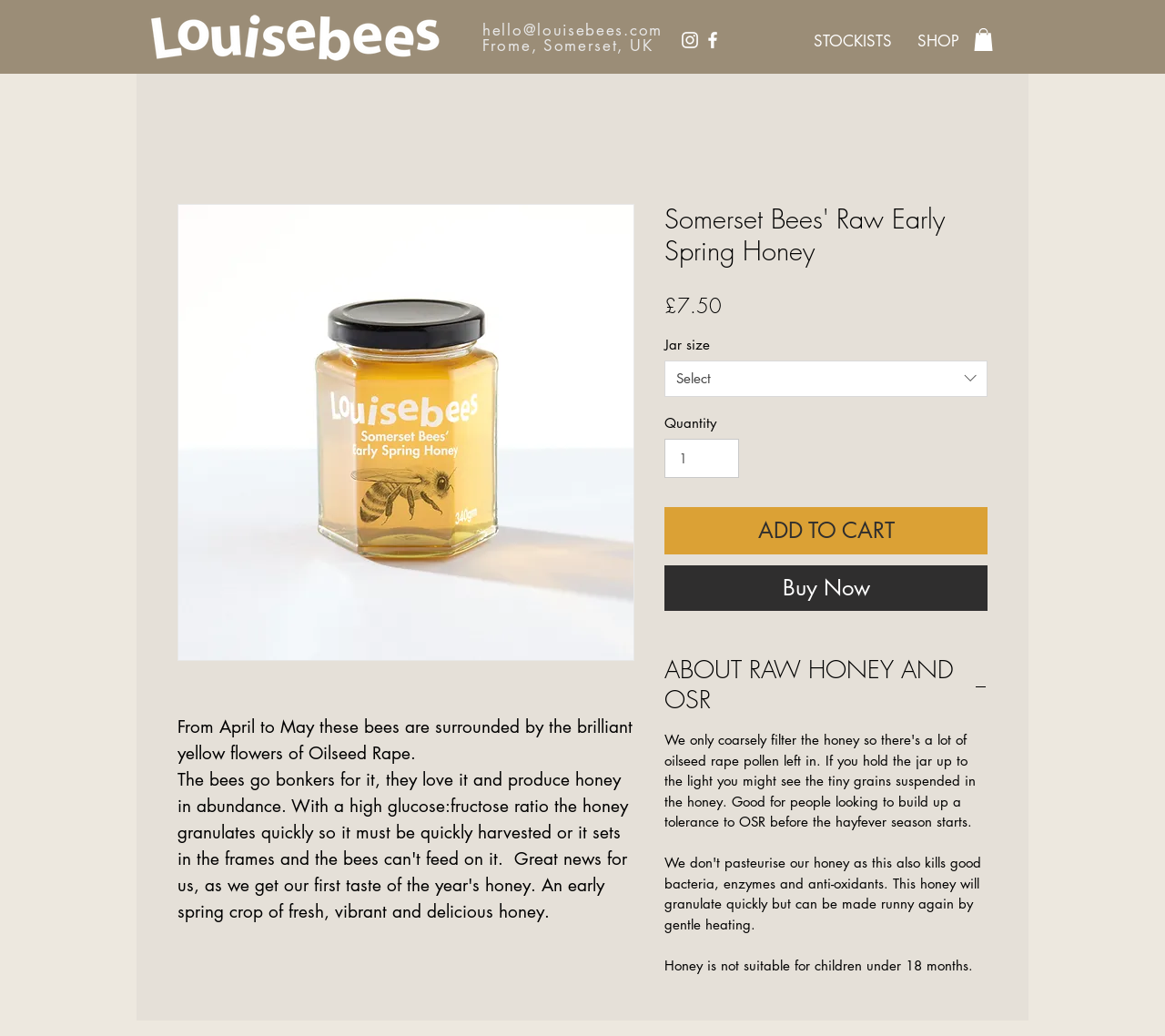Find the bounding box coordinates for the element that must be clicked to complete the instruction: "Contact through email". The coordinates should be four float numbers between 0 and 1, indicated as [left, top, right, bottom].

[0.414, 0.019, 0.569, 0.039]